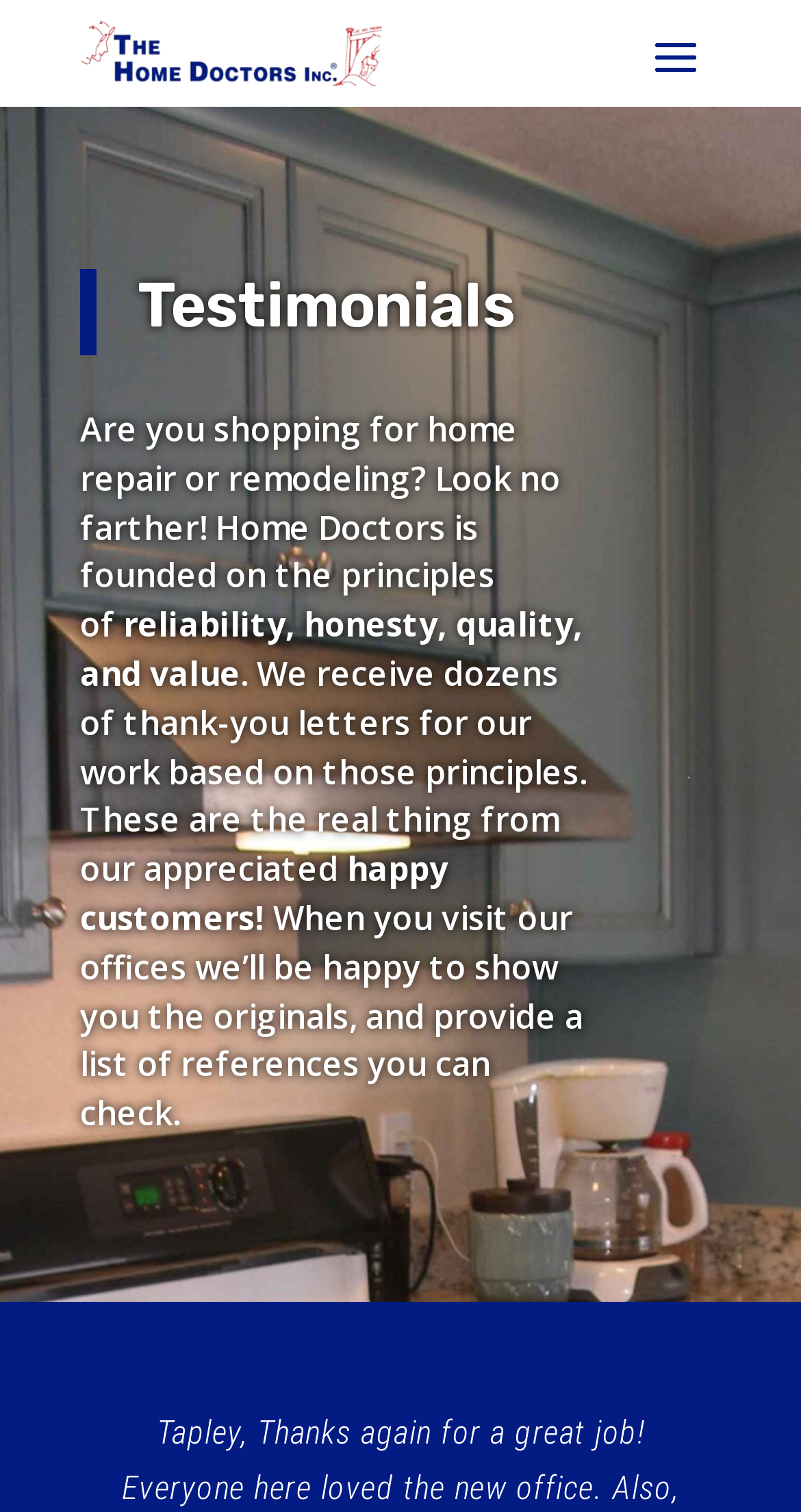Produce a meticulous description of the webpage.

The webpage is about reviews for The Home Doctors Inc. At the top, there is a link. Below the link, a heading "Testimonials" is prominently displayed. Under the heading, there are four paragraphs of text. The first paragraph introduces the company, stating that it is founded on principles of reliability, honesty, quality, and value. The second paragraph highlights the company's reputation, mentioning that they receive many thank-you letters from satisfied customers. The third paragraph emphasizes the authenticity of these testimonials, offering to show the originals at their offices. The fourth paragraph provides additional information, stating that they can also provide a list of references for customers to check. Overall, the webpage appears to be showcasing customer reviews and testimonials for The Home Doctors Inc.